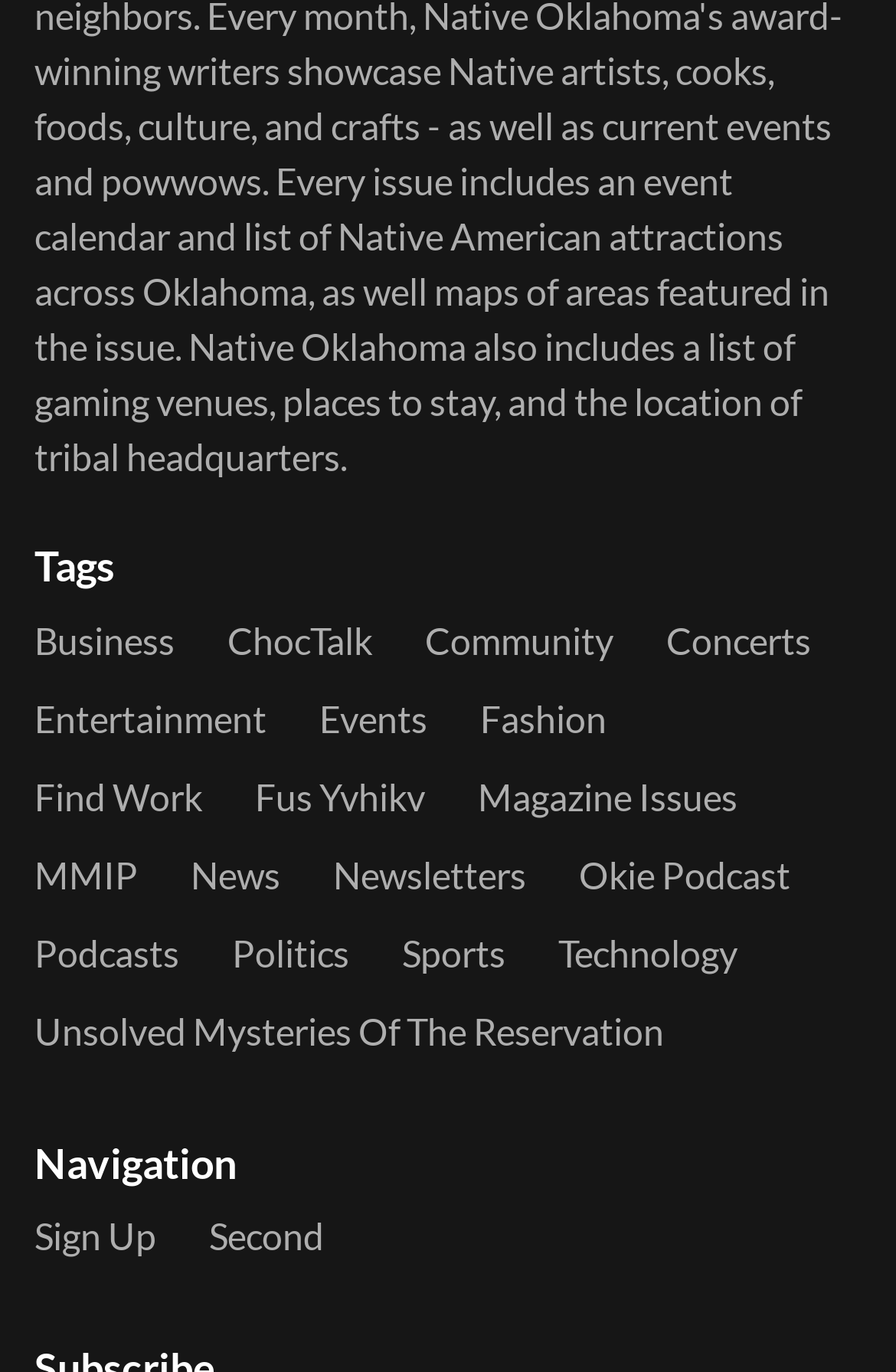Provide the bounding box coordinates of the area you need to click to execute the following instruction: "Sign Up".

[0.038, 0.881, 0.174, 0.921]